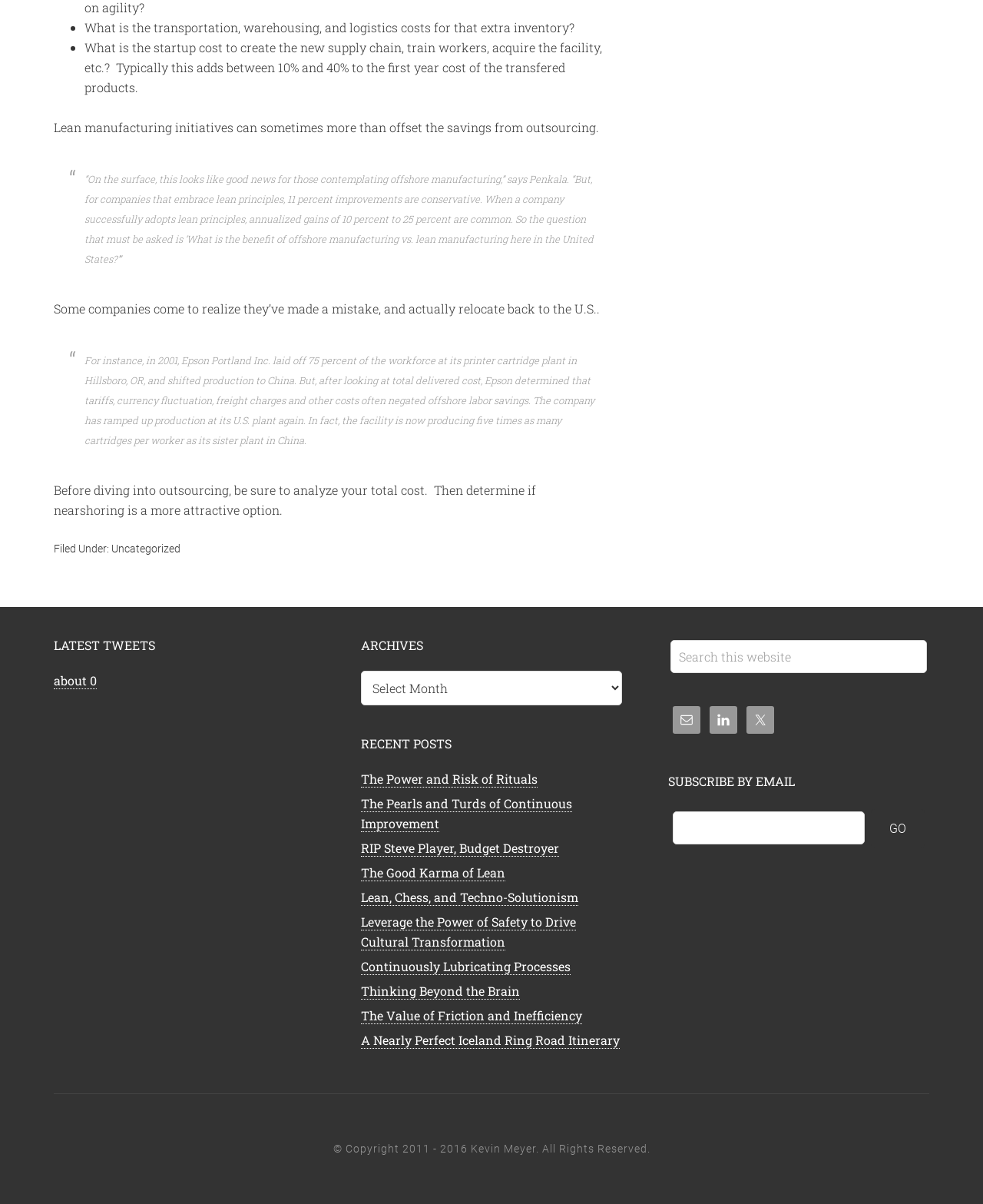What is the copyright year range of the website?
Answer the question with as much detail as you can, using the image as a reference.

The footer of the webpage contains a copyright notice that reads '© Copyright 2011 - 2016 Kevin Meyer. All Rights Reserved.' This indicates that the website's content is copyrighted from 2011 to 2016.